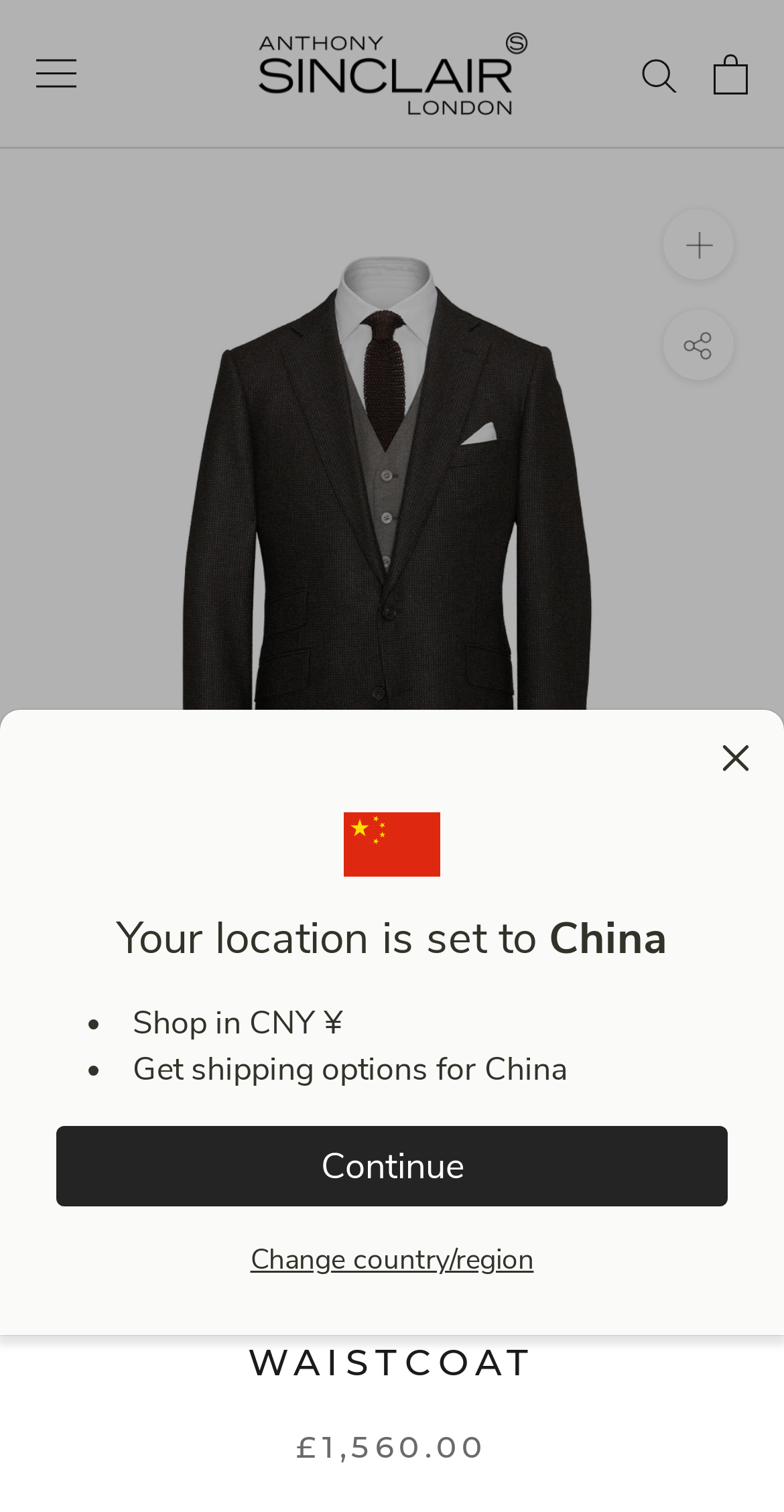Please identify the bounding box coordinates of the clickable area that will allow you to execute the instruction: "Dismiss the location notification".

[0.918, 0.491, 0.959, 0.52]